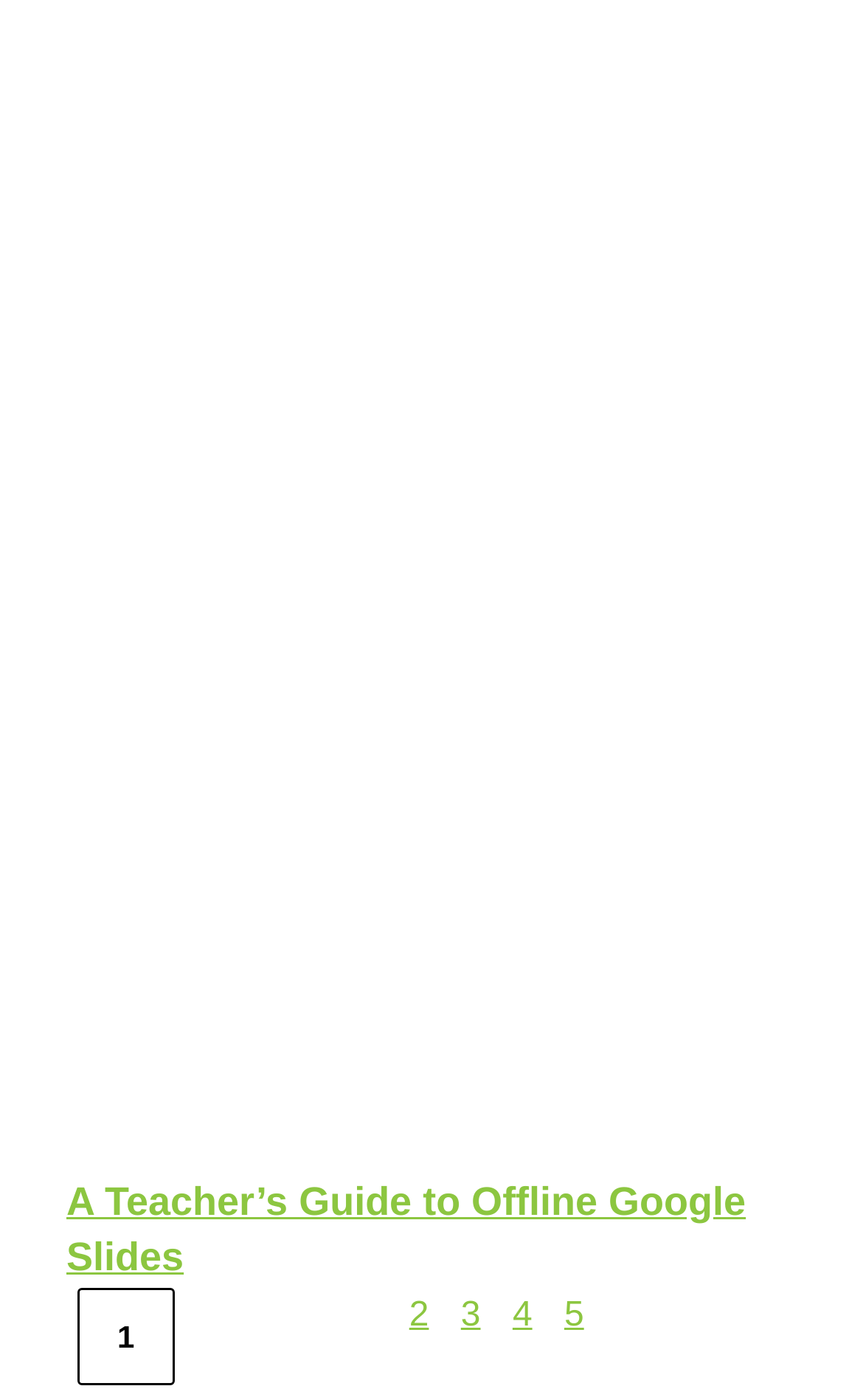Consider the image and give a detailed and elaborate answer to the question: 
How many page links are available?

The number of page links can be determined by looking at the navigation section with the label 'Pagination' which contains four links labeled 'Page 2', 'Page 3', 'Page 4', and 'Page 5'.